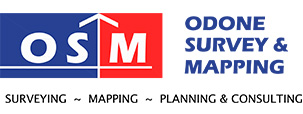How many core services are outlined in the logo?
Based on the screenshot, provide your answer in one word or phrase.

four